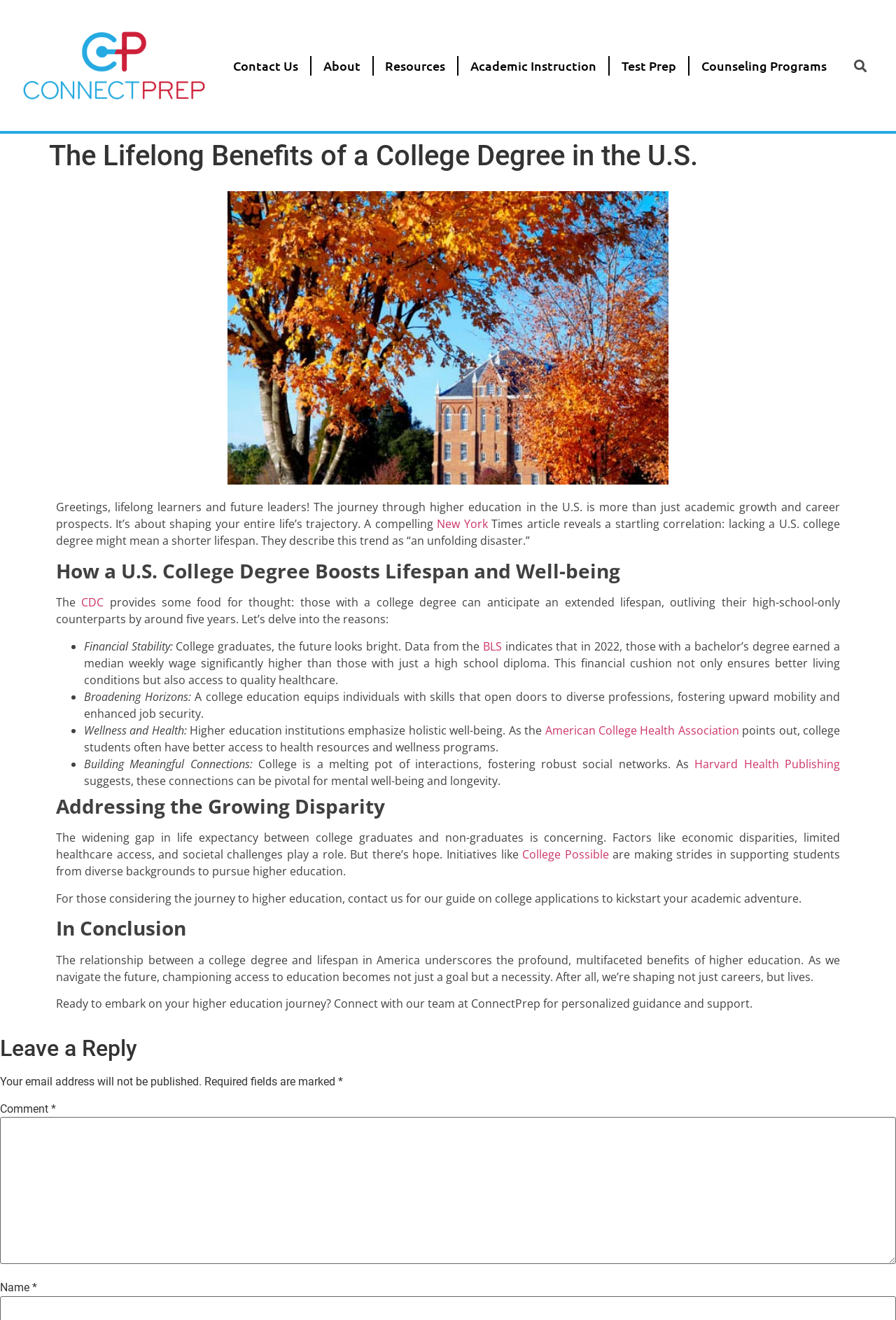Identify the bounding box for the described UI element: "American College Health Association".

[0.605, 0.547, 0.825, 0.559]